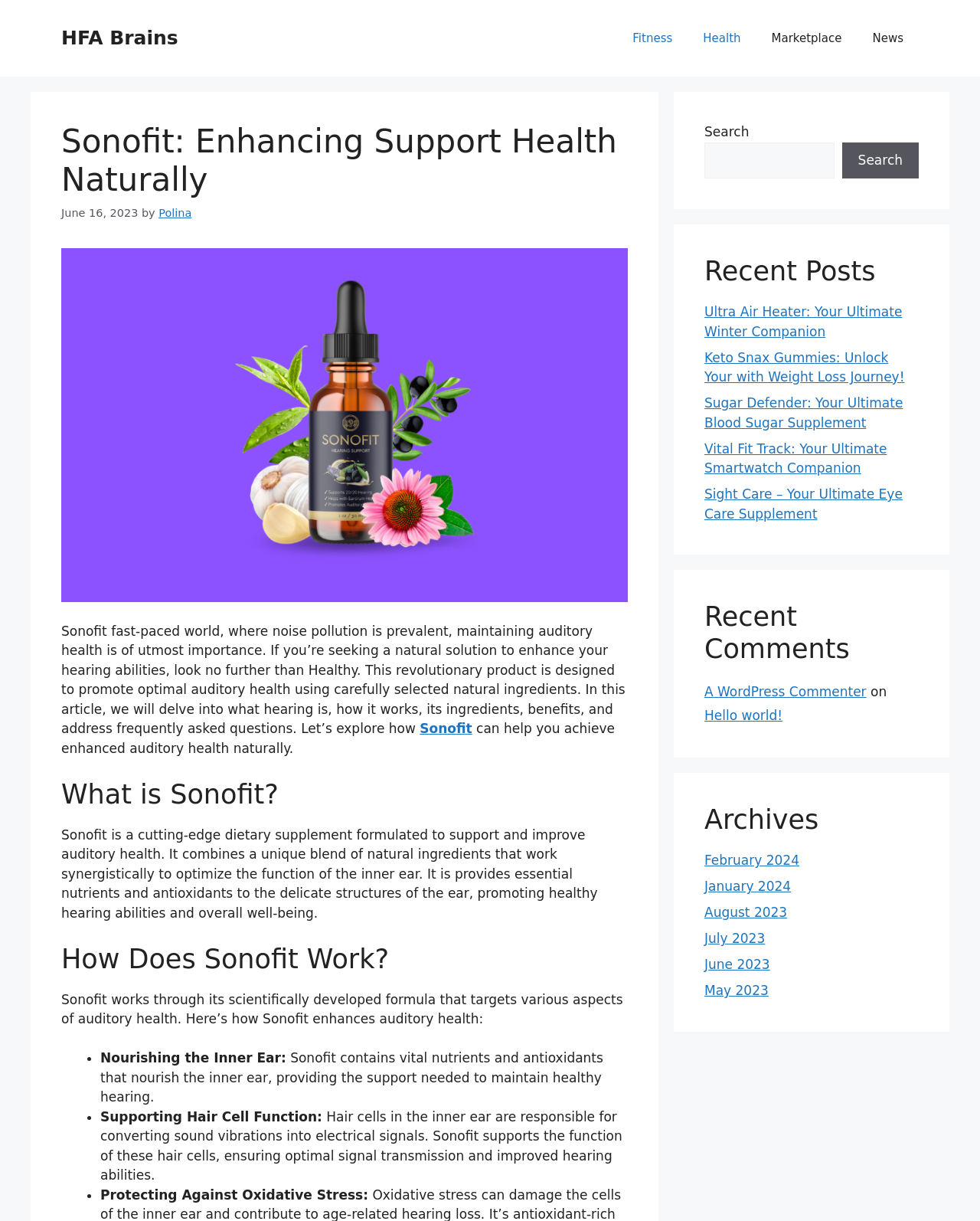Please identify the bounding box coordinates of the element that needs to be clicked to perform the following instruction: "Click the 'Fitness' link".

[0.63, 0.013, 0.702, 0.05]